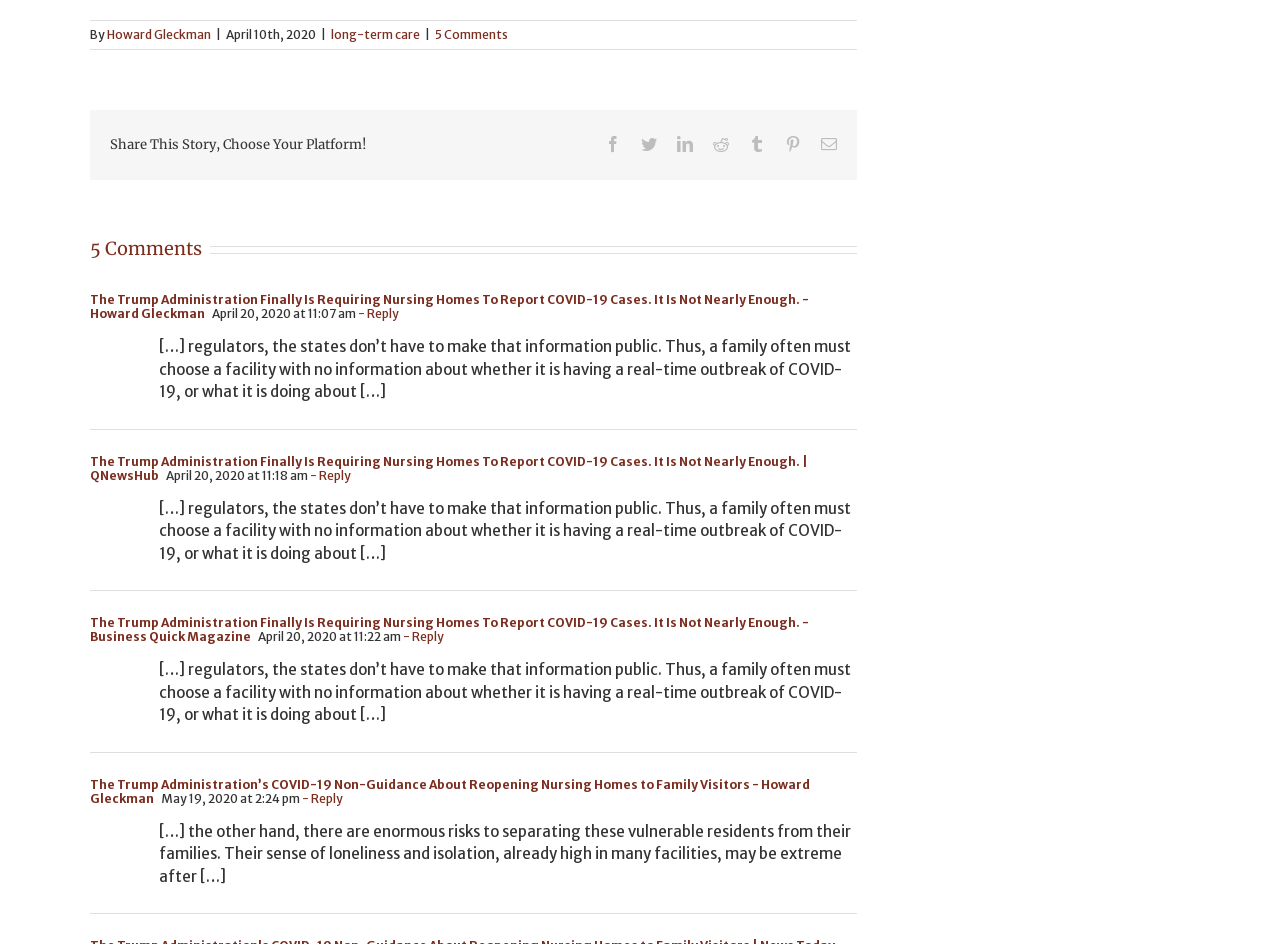What is the date of the first comment?
Using the image, elaborate on the answer with as much detail as possible.

I found the date of the first comment by looking at the text 'April 20, 2020 at 11:07 am' below the article title, which indicates the date and time of the first comment.